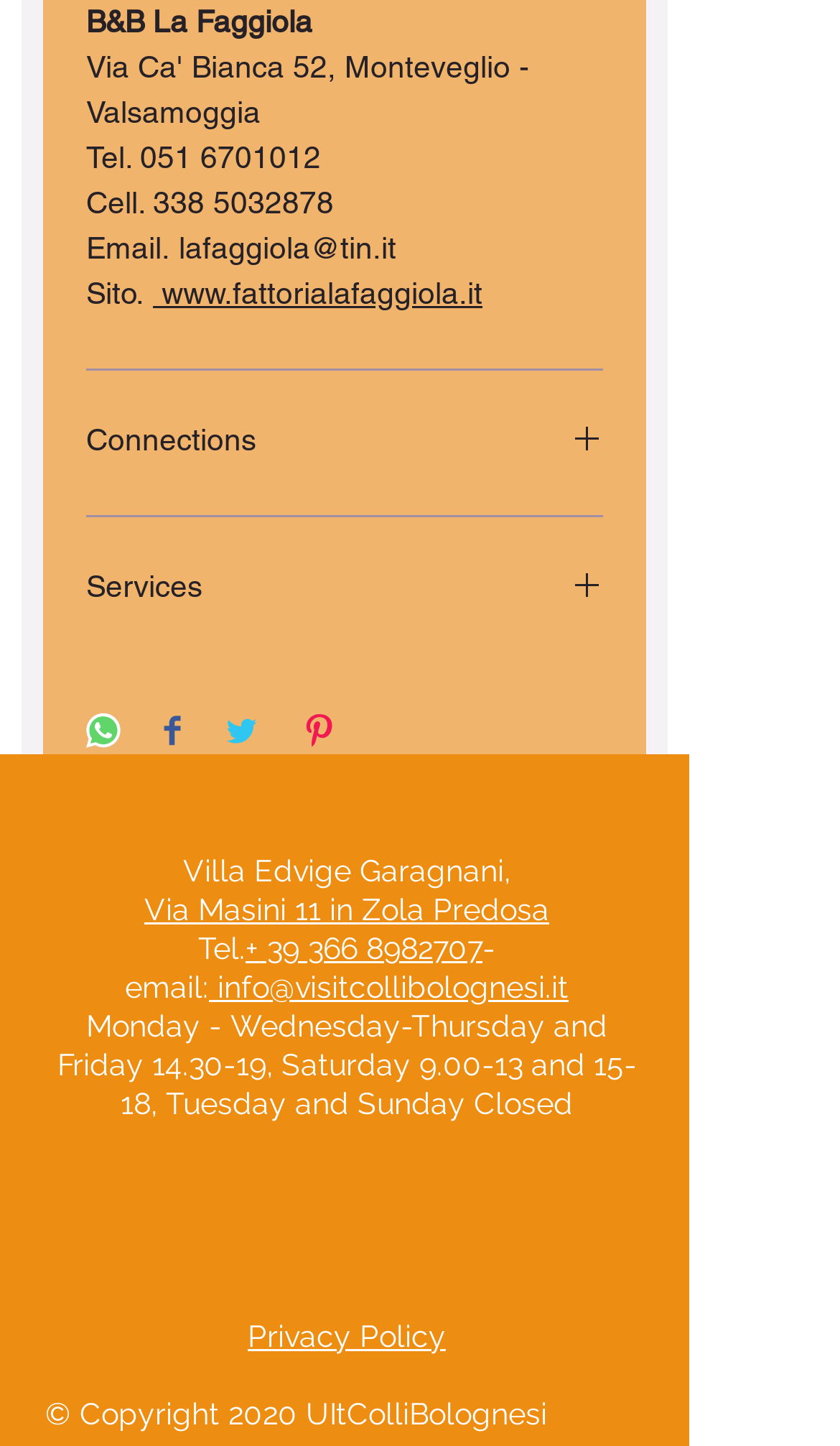Give a short answer using one word or phrase for the question:
What social media platforms are listed in the Social Bar?

Instagram, Facebook, Twitter, LinkedIn, YouTube, TikTok